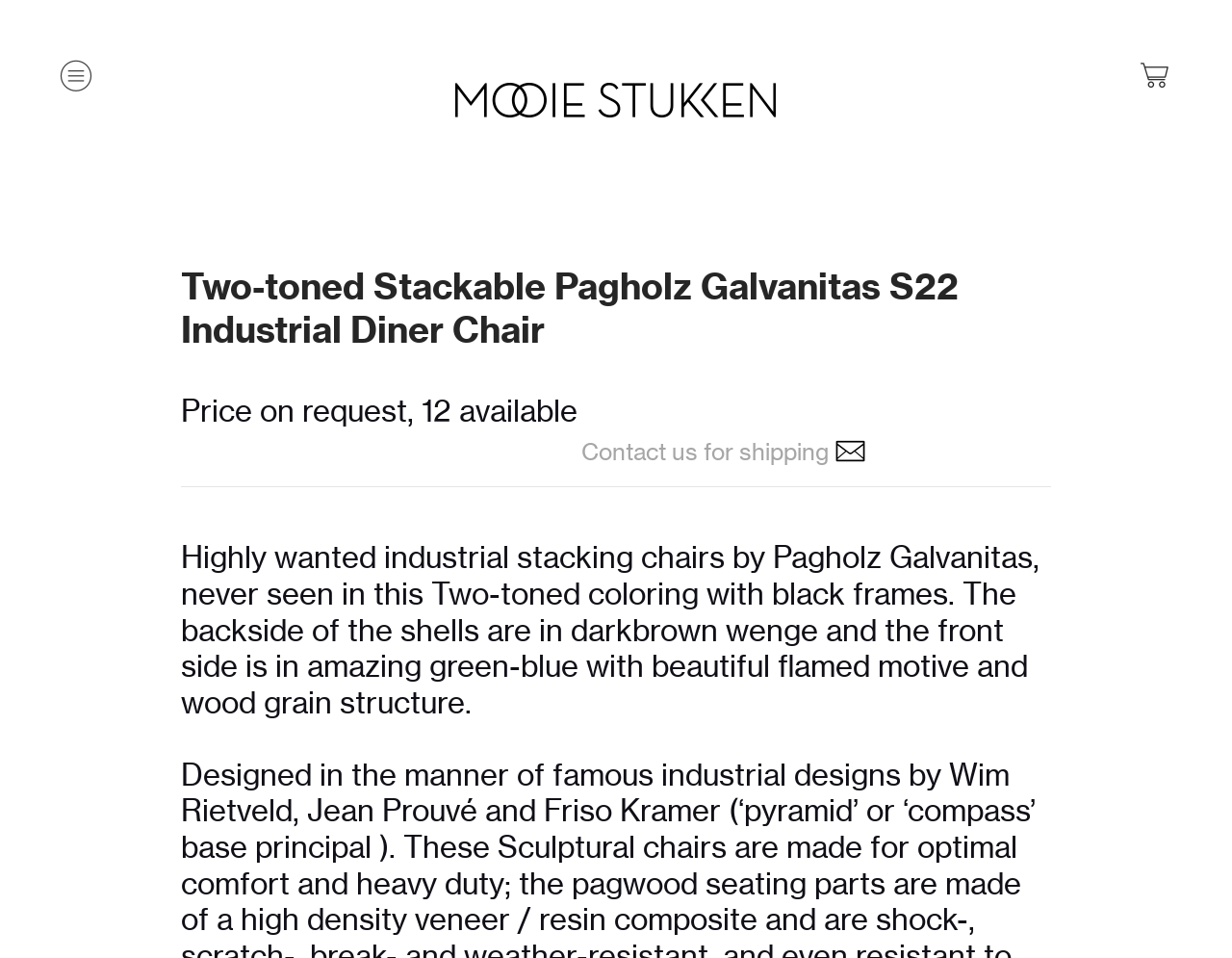How many chairs are available?
Look at the image and provide a short answer using one word or a phrase.

12